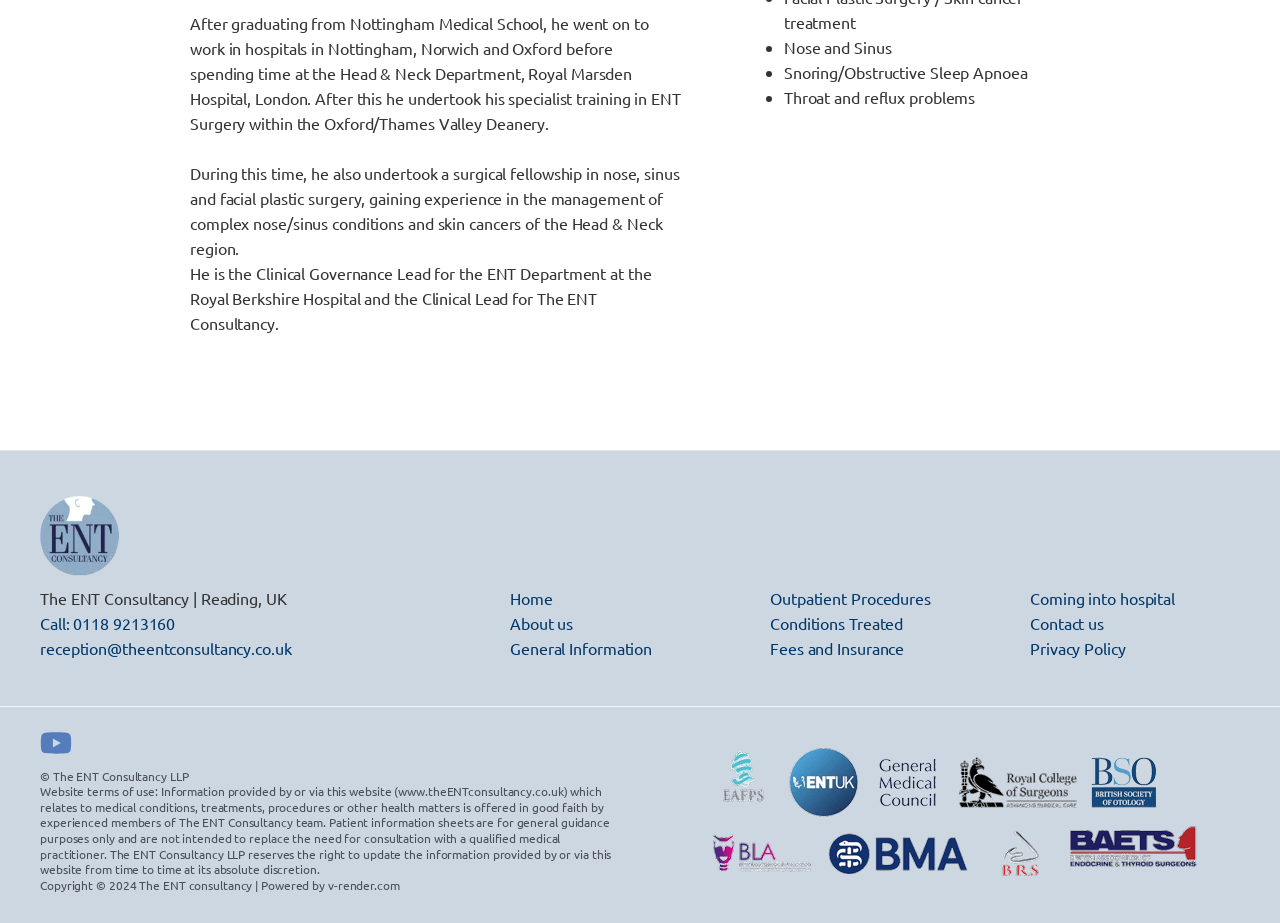Extract the bounding box coordinates of the UI element described: "Coming into hospital". Provide the coordinates in the format [left, top, right, bottom] with values ranging from 0 to 1.

[0.805, 0.637, 0.918, 0.658]